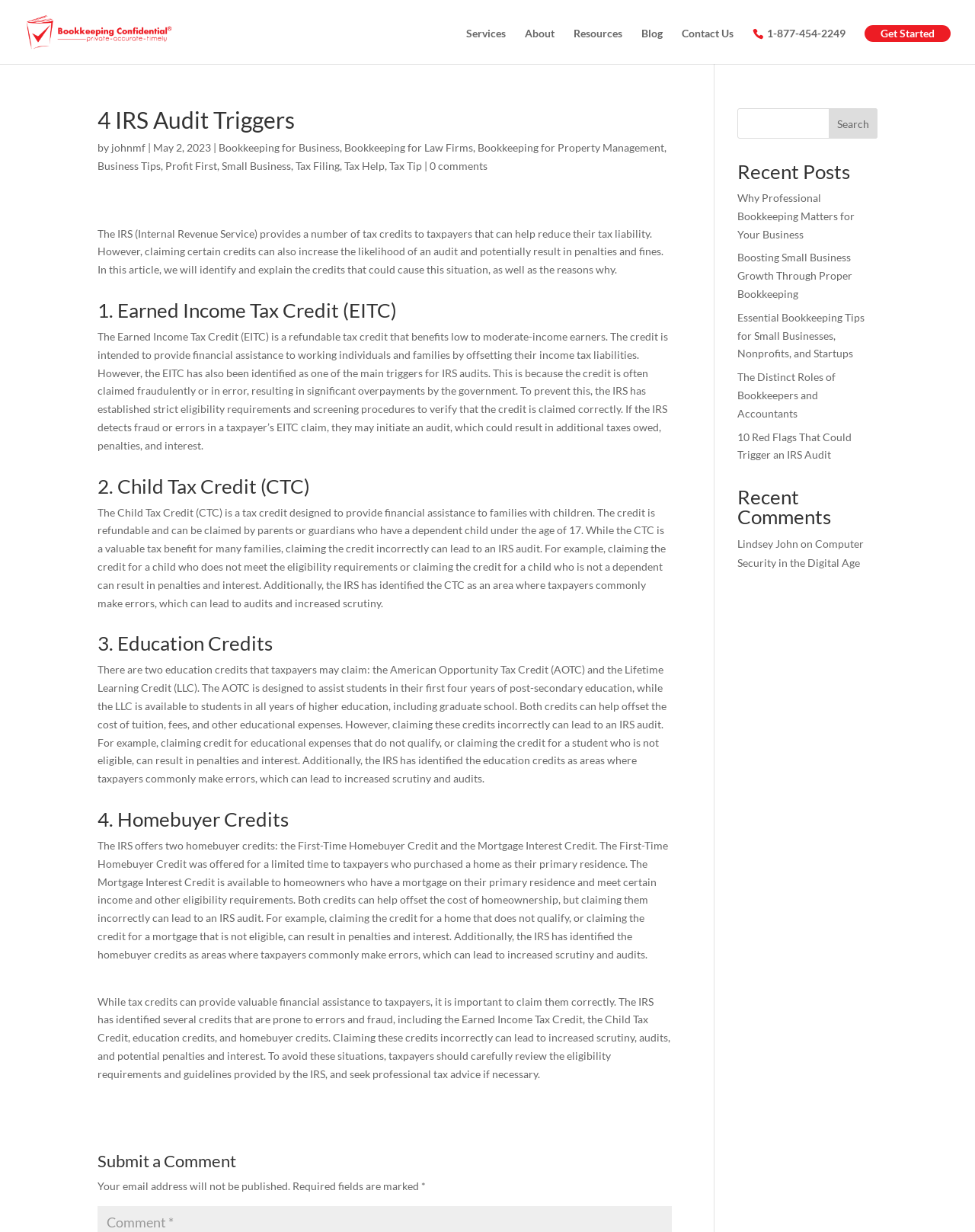Highlight the bounding box coordinates of the region I should click on to meet the following instruction: "Click on the 'Get Started' button".

[0.887, 0.02, 0.975, 0.034]